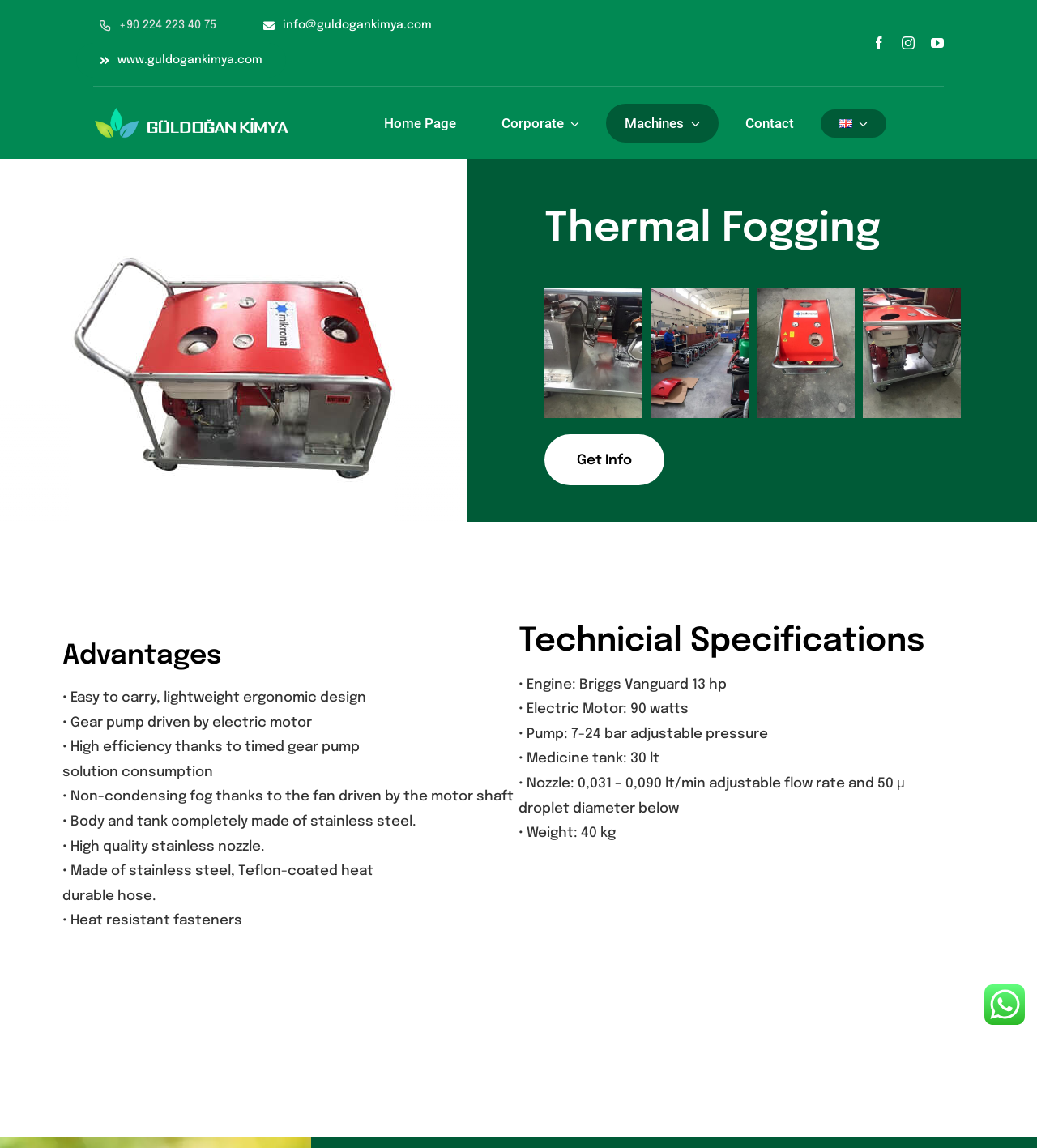Determine the bounding box for the described HTML element: "Get Info". Ensure the coordinates are four float numbers between 0 and 1 in the format [left, top, right, bottom].

[0.525, 0.379, 0.641, 0.423]